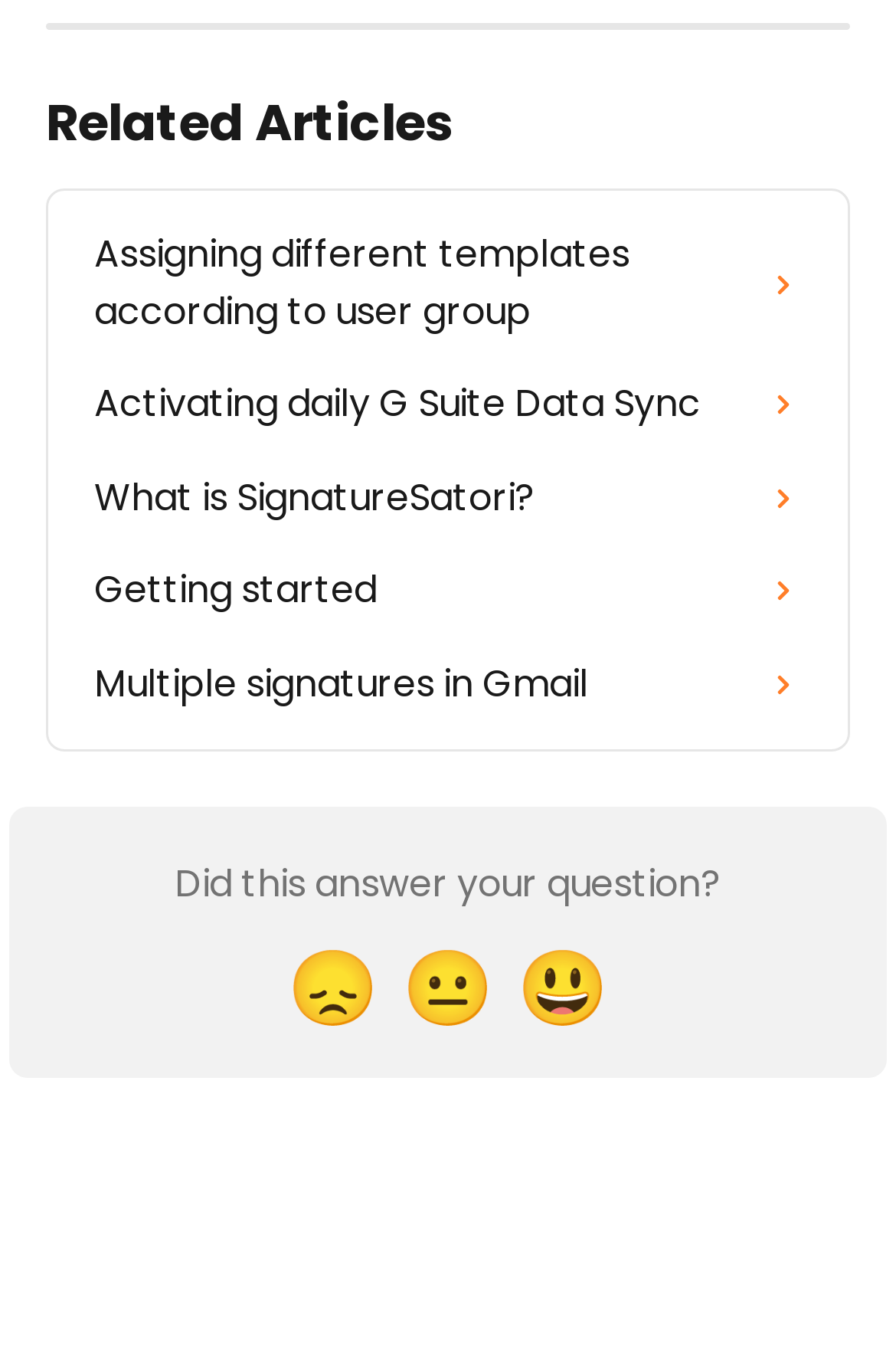What are the three reaction options available?
Using the details shown in the screenshot, provide a comprehensive answer to the question.

I examined the button elements and found that there are three reaction options available: Disappointed, Neutral, and Smiley, each with a corresponding emoji.